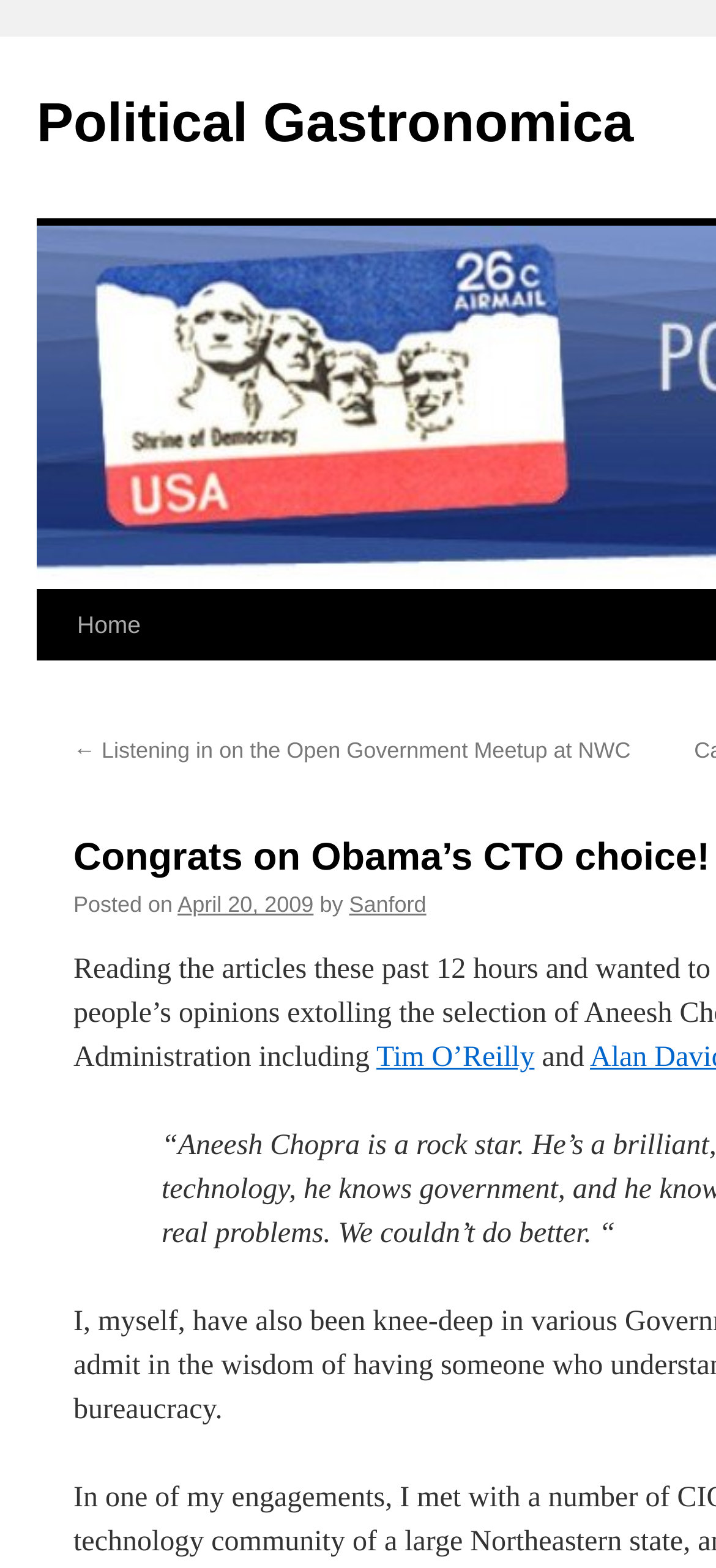Based on the description "Home", find the bounding box of the specified UI element.

[0.082, 0.377, 0.222, 0.421]